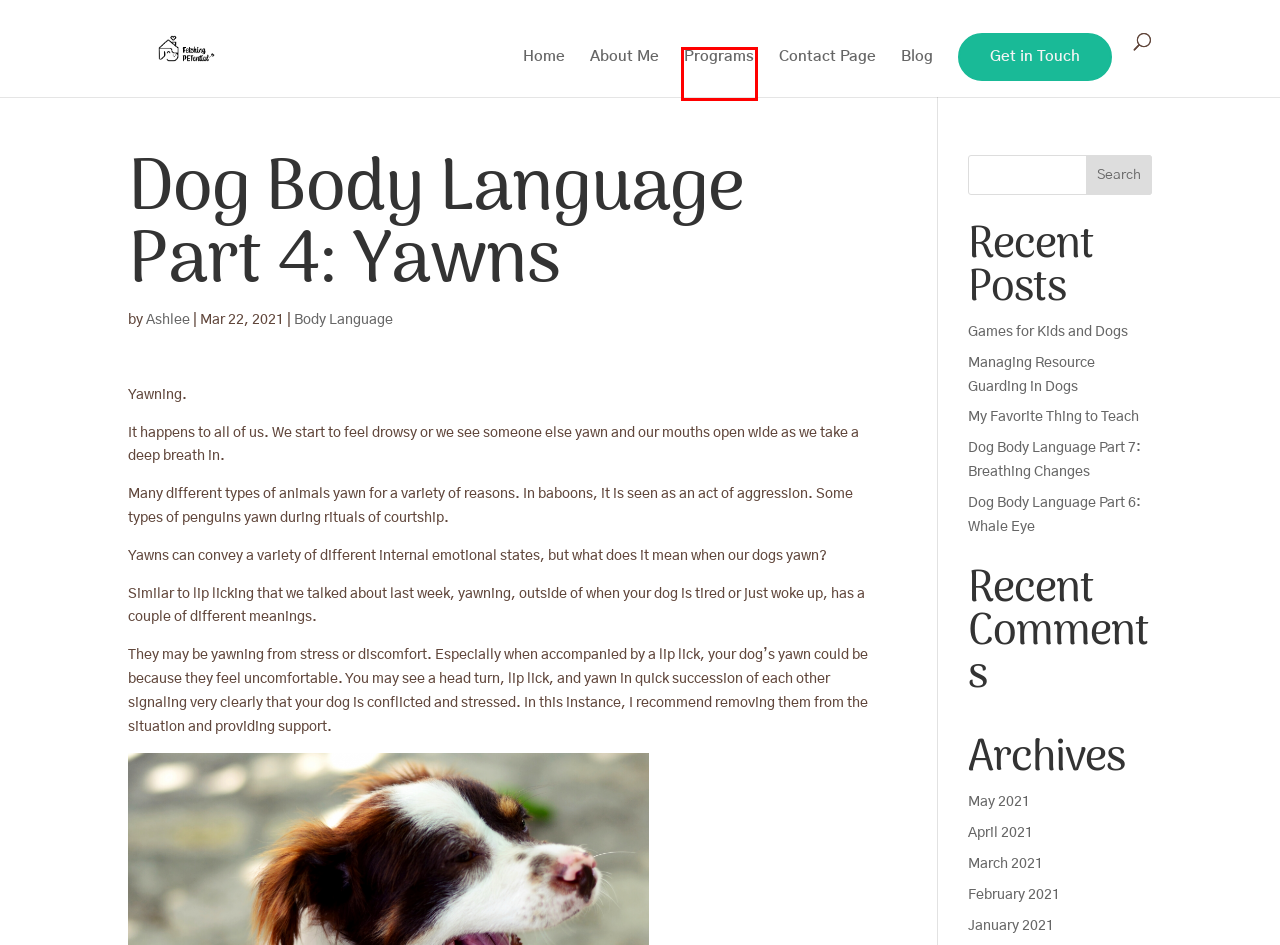Look at the screenshot of a webpage with a red bounding box and select the webpage description that best corresponds to the new page after clicking the element in the red box. Here are the options:
A. Dog Body Language Part 7: Breathing Changes - Fetching Petential Dog Training
B. Blog - Fetching Petential Dog Training
C. Dog Body Language Part 6: Whale Eye - Fetching Petential Dog Training
D. Programs - Fetching Petential Dog Training
E. My Favorite Thing to Teach - Fetching Petential Dog Training
F. Games for Kids and Dogs - Fetching Petential Dog Training
G. Managing Resource Guarding in Dogs - Fetching Petential Dog Training
H. About Me - Fetching Petential Dog Training

D